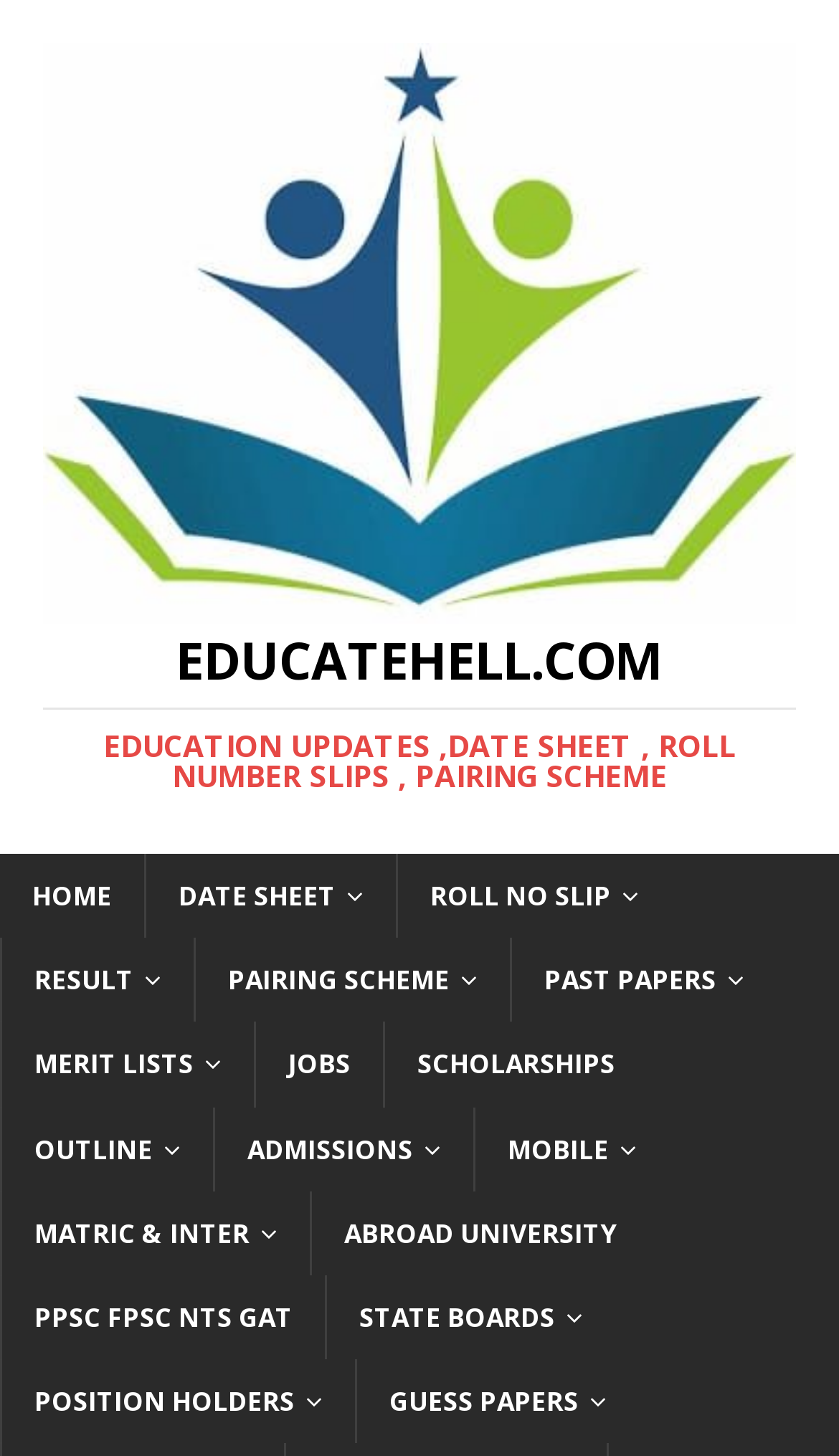Given the description of the UI element: "PPSc FPSc NTS GAT", predict the bounding box coordinates in the form of [left, top, right, bottom], with each value being a float between 0 and 1.

[0.0, 0.876, 0.387, 0.934]